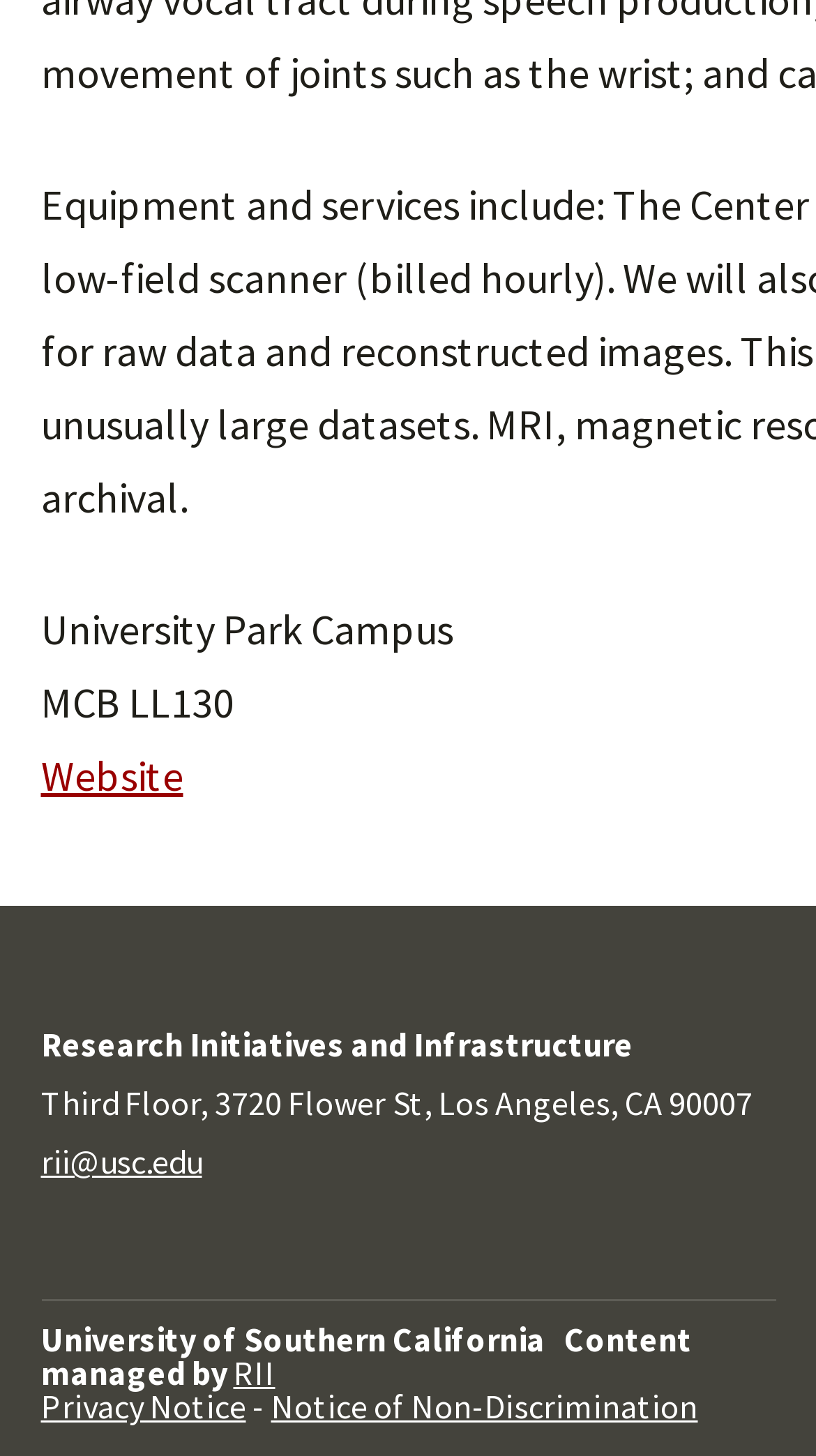What is the address of the Research Initiatives and Infrastructure?
Please craft a detailed and exhaustive response to the question.

The address of the Research Initiatives and Infrastructure is mentioned in the middle of the webpage, which is 'Third Floor, 3720 Flower St, Los Angeles, CA 90007'.